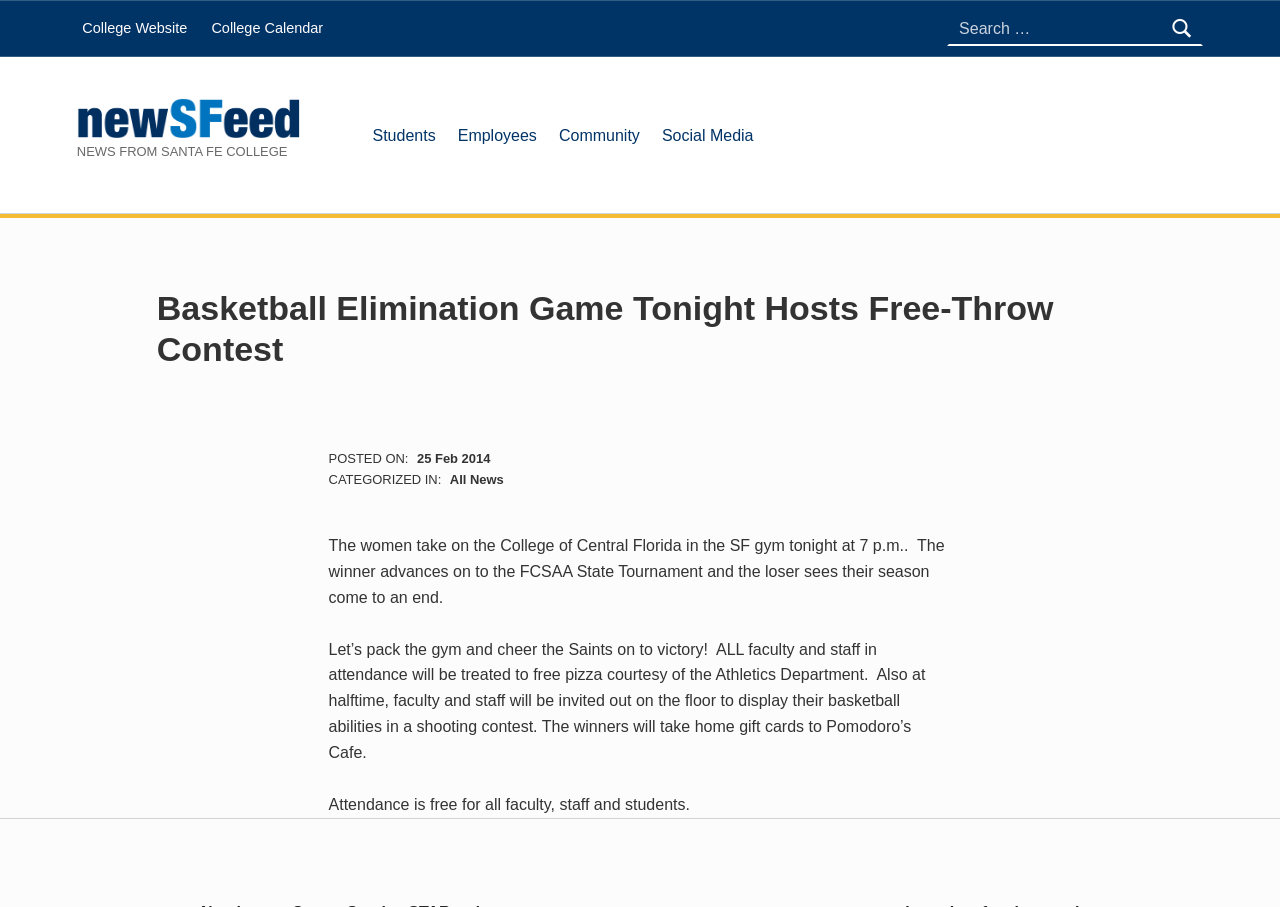From the element description: "Students", extract the bounding box coordinates of the UI element. The coordinates should be expressed as four float numbers between 0 and 1, in the order [left, top, right, bottom].

[0.286, 0.123, 0.345, 0.175]